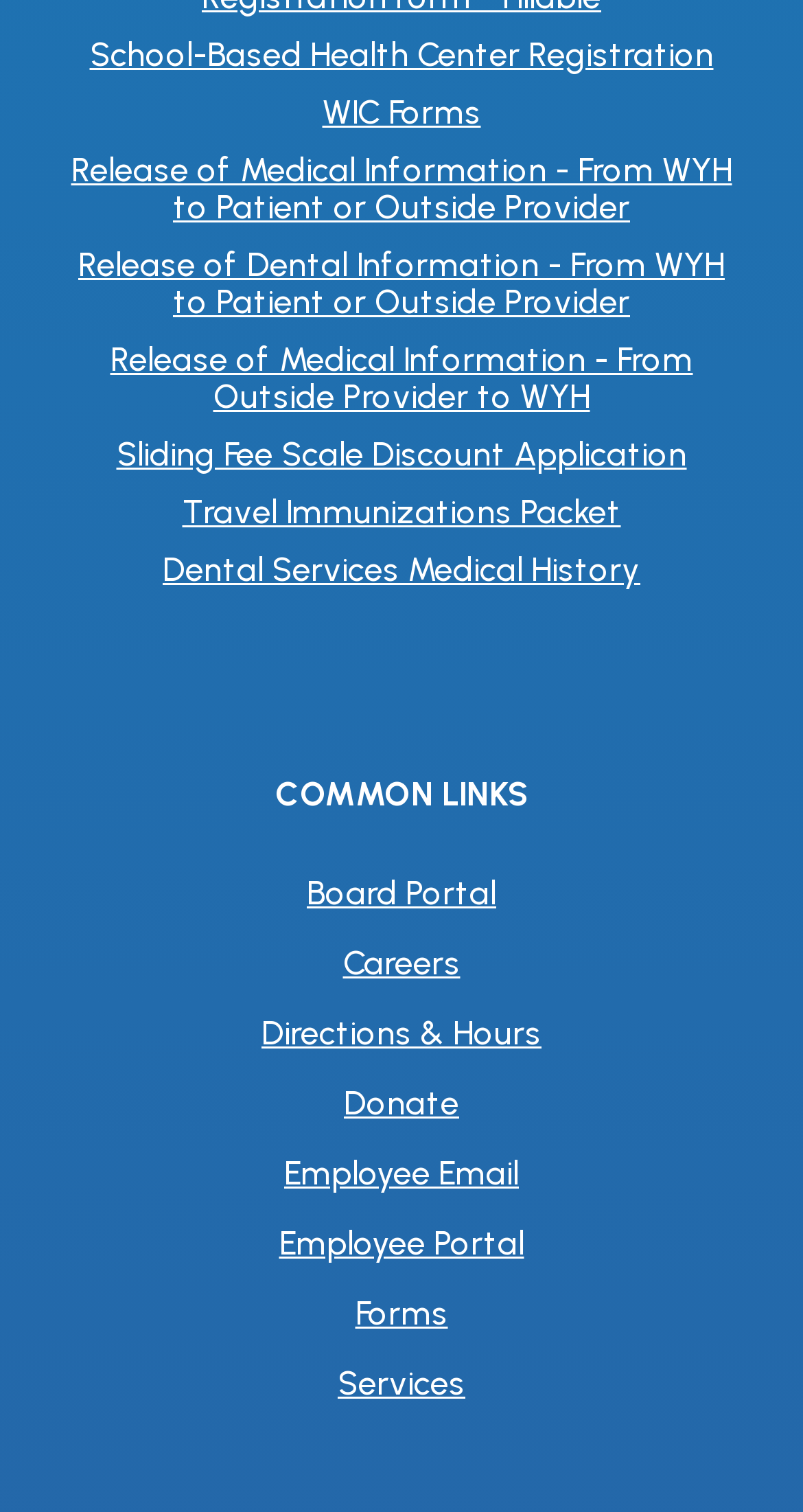Please specify the bounding box coordinates of the clickable section necessary to execute the following command: "View WIC Forms".

[0.401, 0.062, 0.599, 0.087]